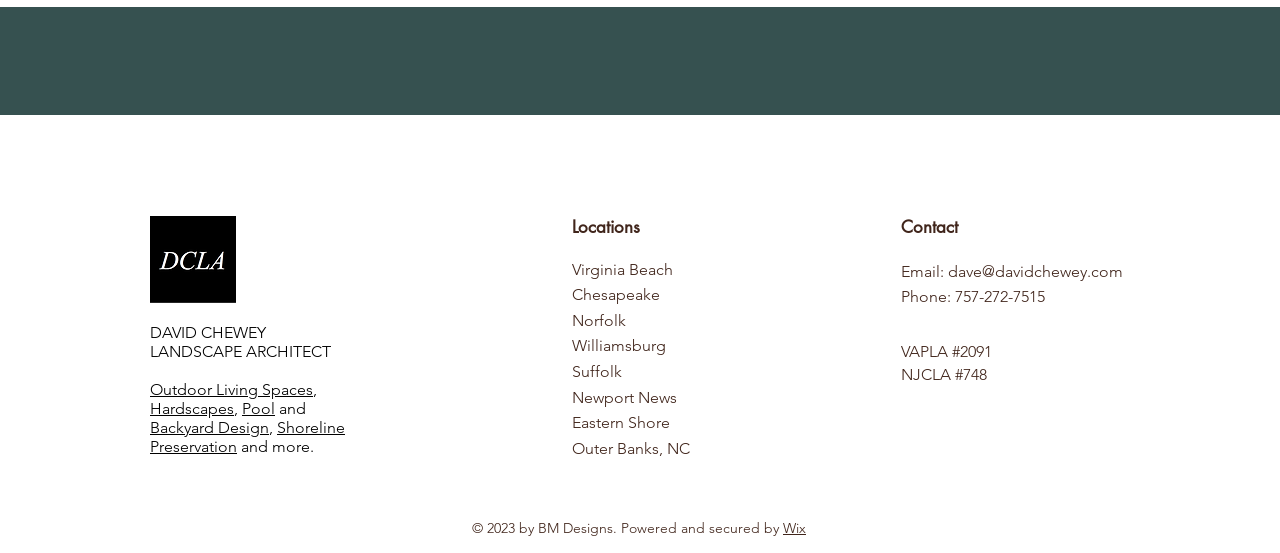What is the logo of David Chewey?
Based on the image, provide your answer in one word or phrase.

Landscape Architect David Chewey Logo